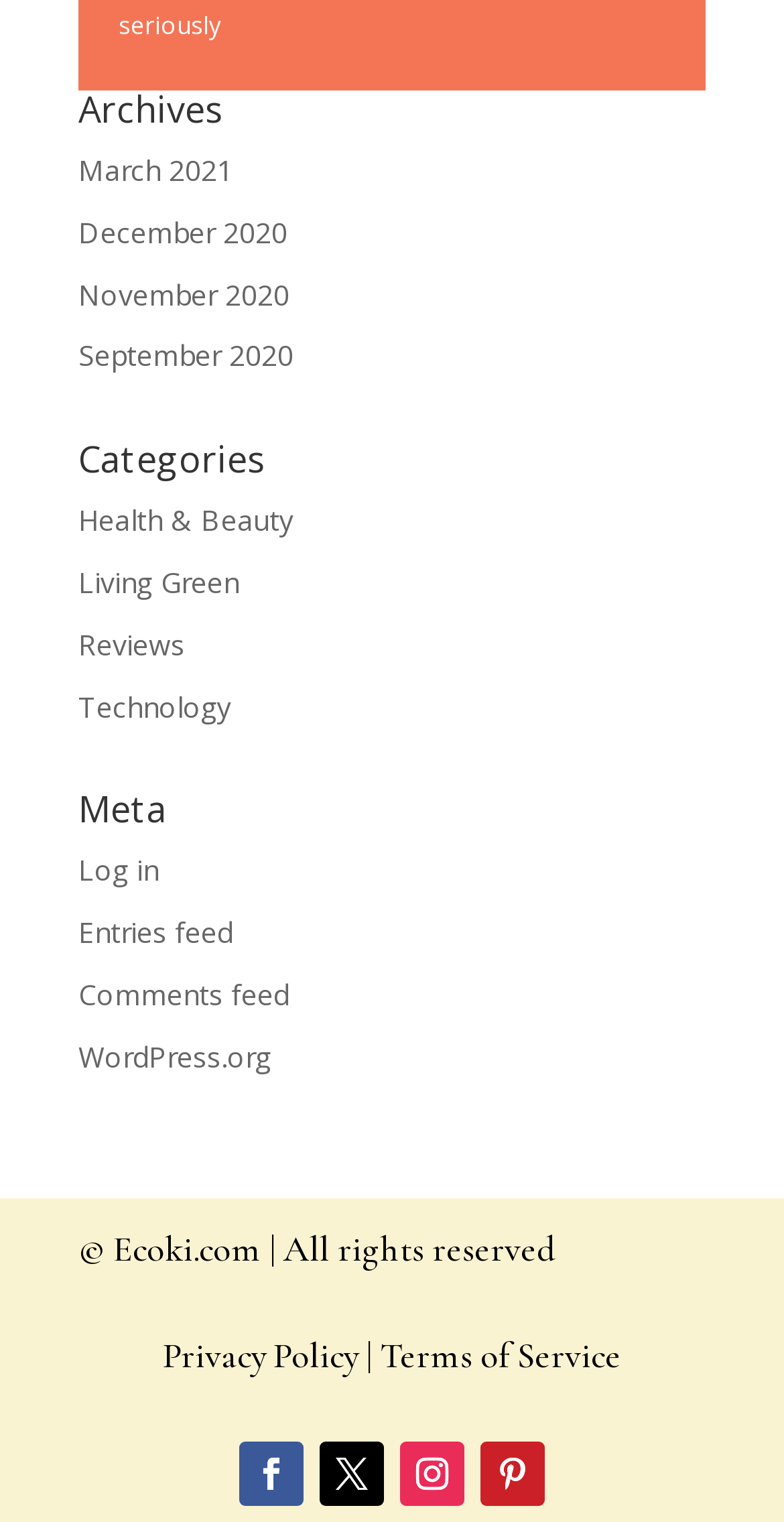Determine the bounding box coordinates for the clickable element required to fulfill the instruction: "View WordPress.org website". Provide the coordinates as four float numbers between 0 and 1, i.e., [left, top, right, bottom].

[0.1, 0.681, 0.346, 0.706]